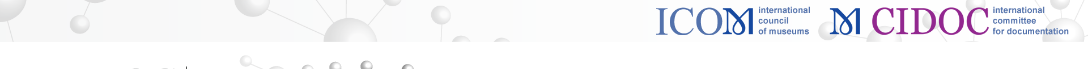What is the pattern on the backdrop?
Use the screenshot to answer the question with a single word or phrase.

Interconnected nodes and lines